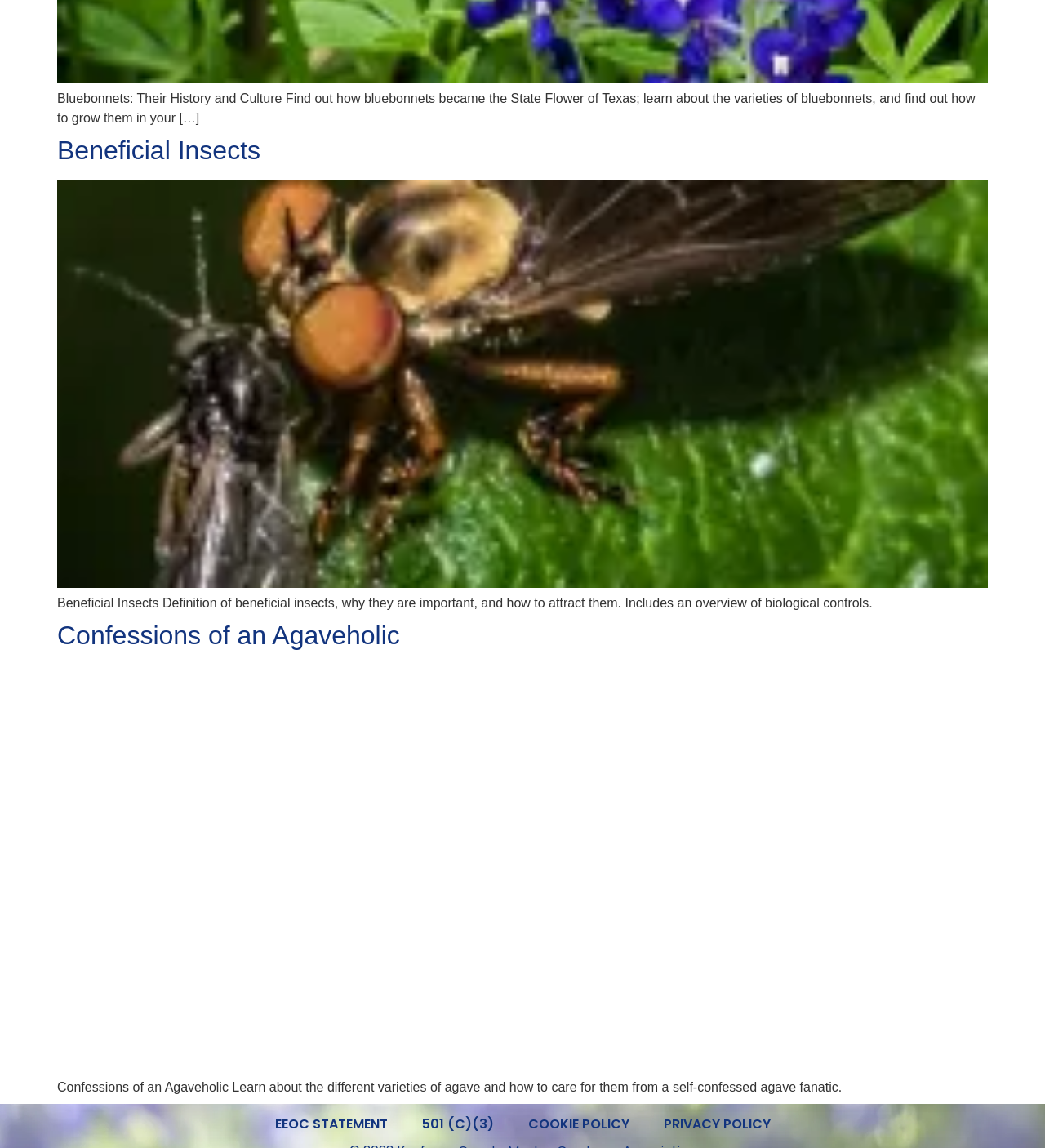Please identify the bounding box coordinates of the element I should click to complete this instruction: 'View an image of robber fly with prey'. The coordinates should be given as four float numbers between 0 and 1, like this: [left, top, right, bottom].

[0.055, 0.156, 0.945, 0.512]